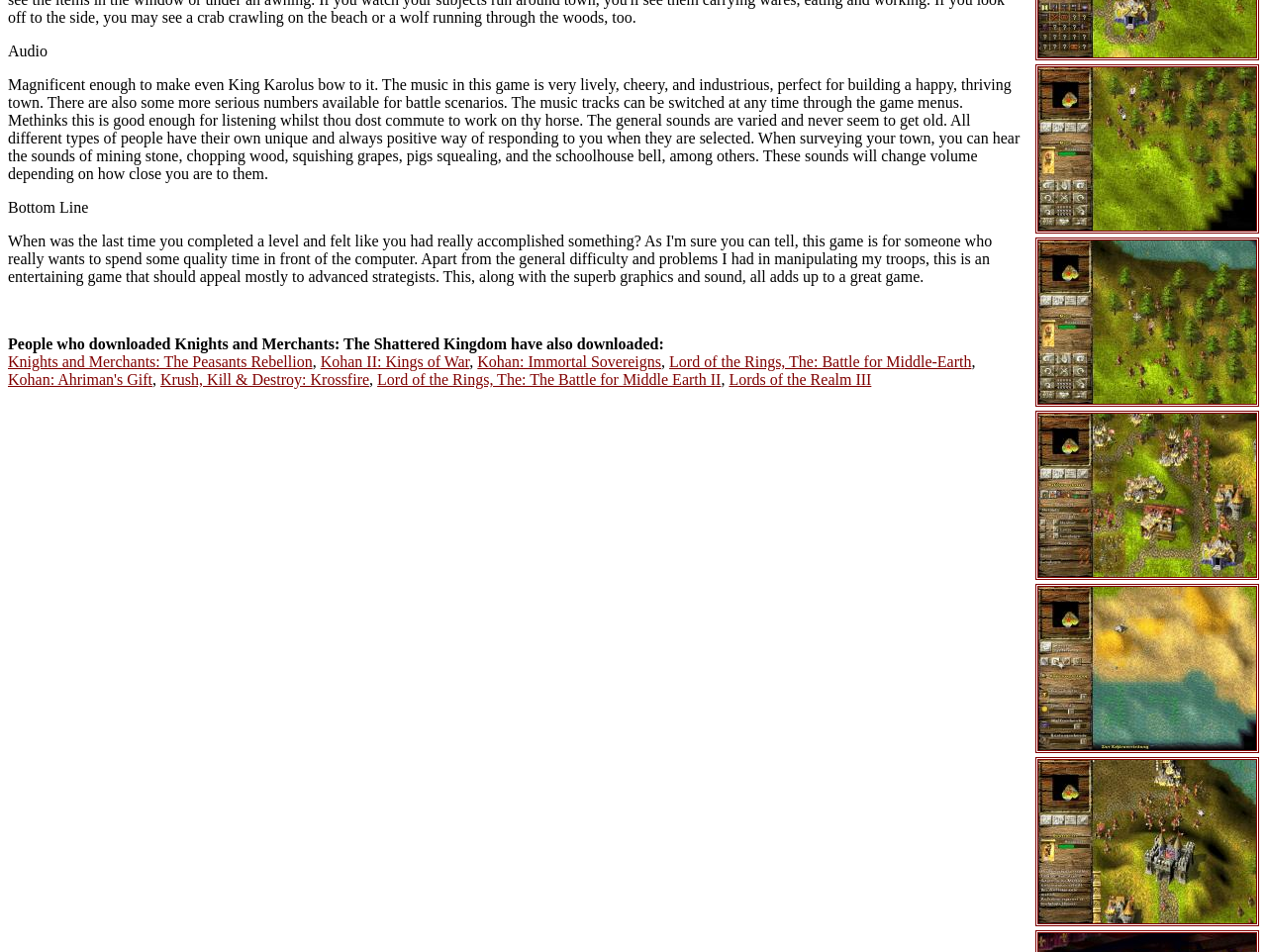Specify the bounding box coordinates of the area that needs to be clicked to achieve the following instruction: "Check out Knights and Merchants: The Peasants Rebellion".

[0.006, 0.371, 0.247, 0.389]